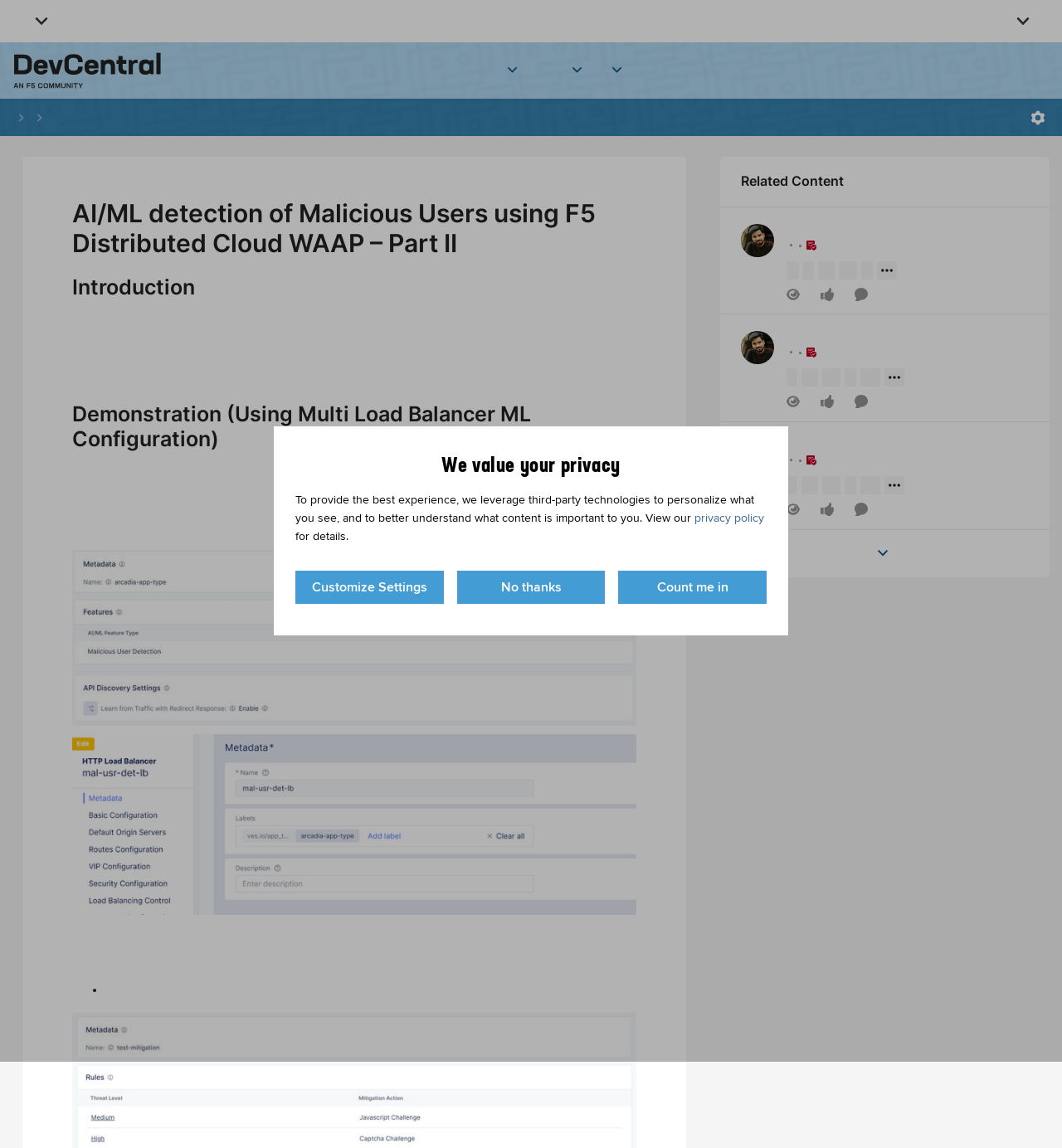Determine the bounding box coordinates for the UI element with the following description: "Count me in". The coordinates should be four float numbers between 0 and 1, represented as [left, top, right, bottom].

[0.582, 0.497, 0.722, 0.526]